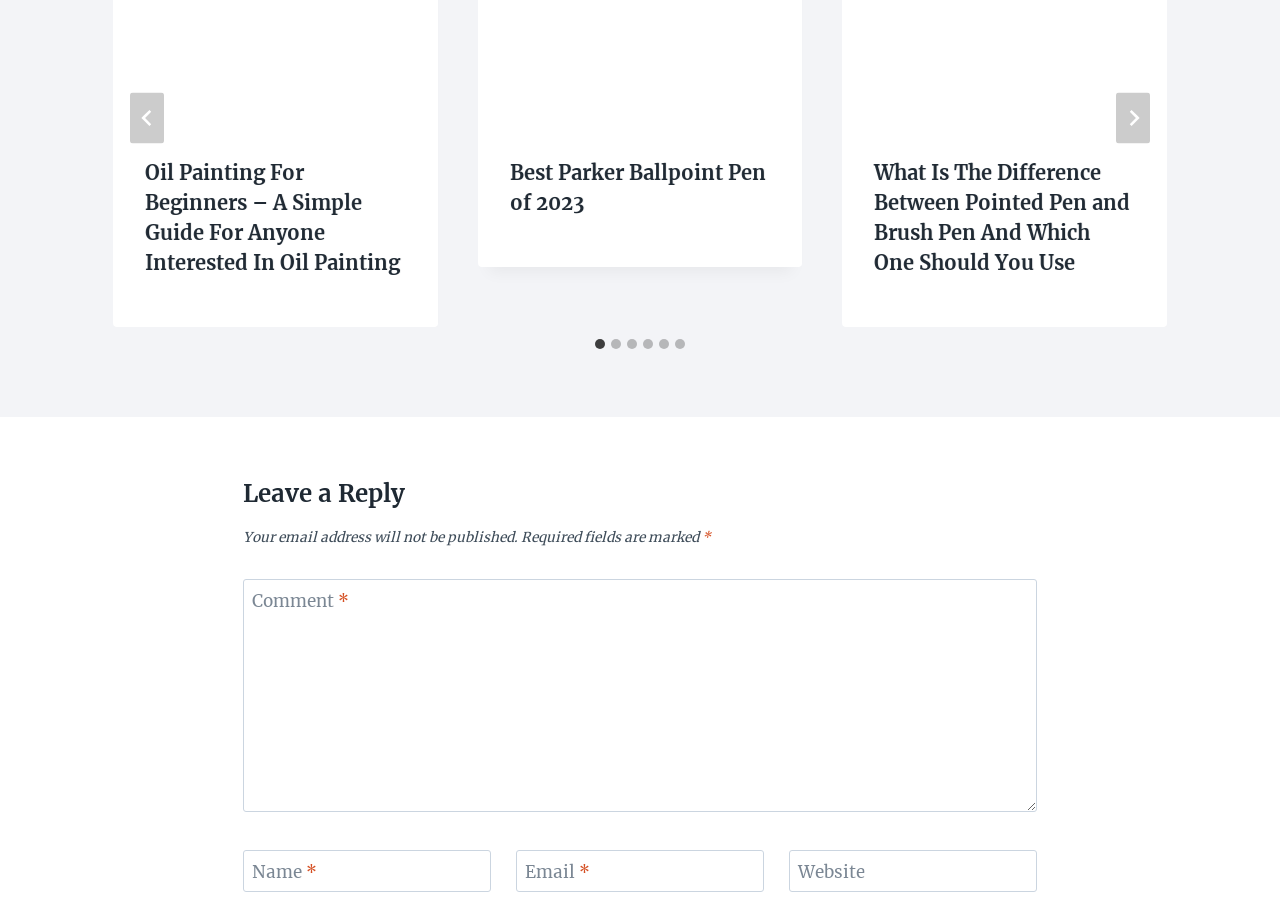Using the format (top-left x, top-left y, bottom-right x, bottom-right y), provide the bounding box coordinates for the described UI element. All values should be floating point numbers between 0 and 1: parent_node: Website aria-label="Website" name="url" placeholder="https://www.example.com"

[0.617, 0.935, 0.81, 0.982]